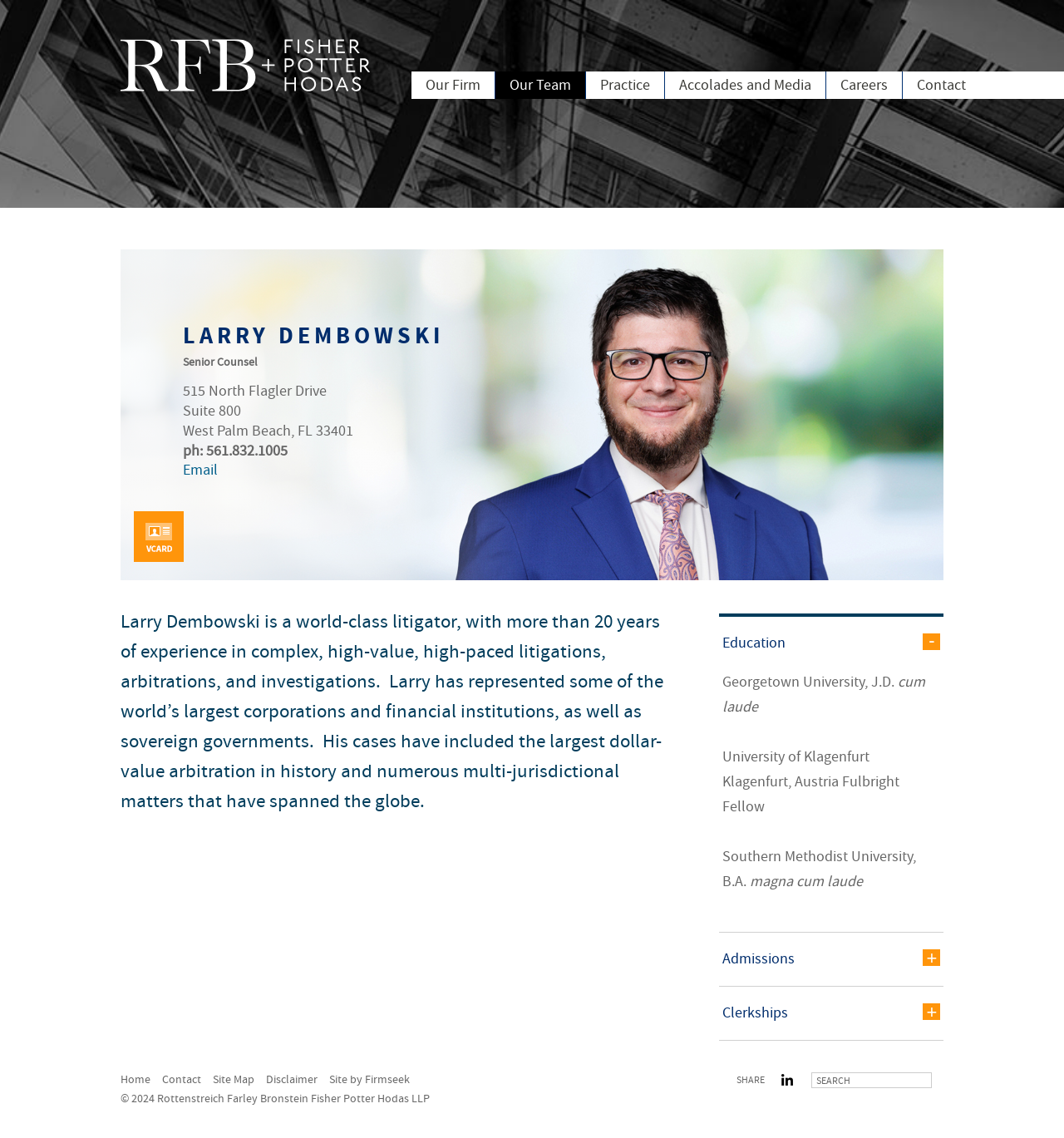Please determine the bounding box coordinates of the element's region to click for the following instruction: "View Ontario homicide victims".

None